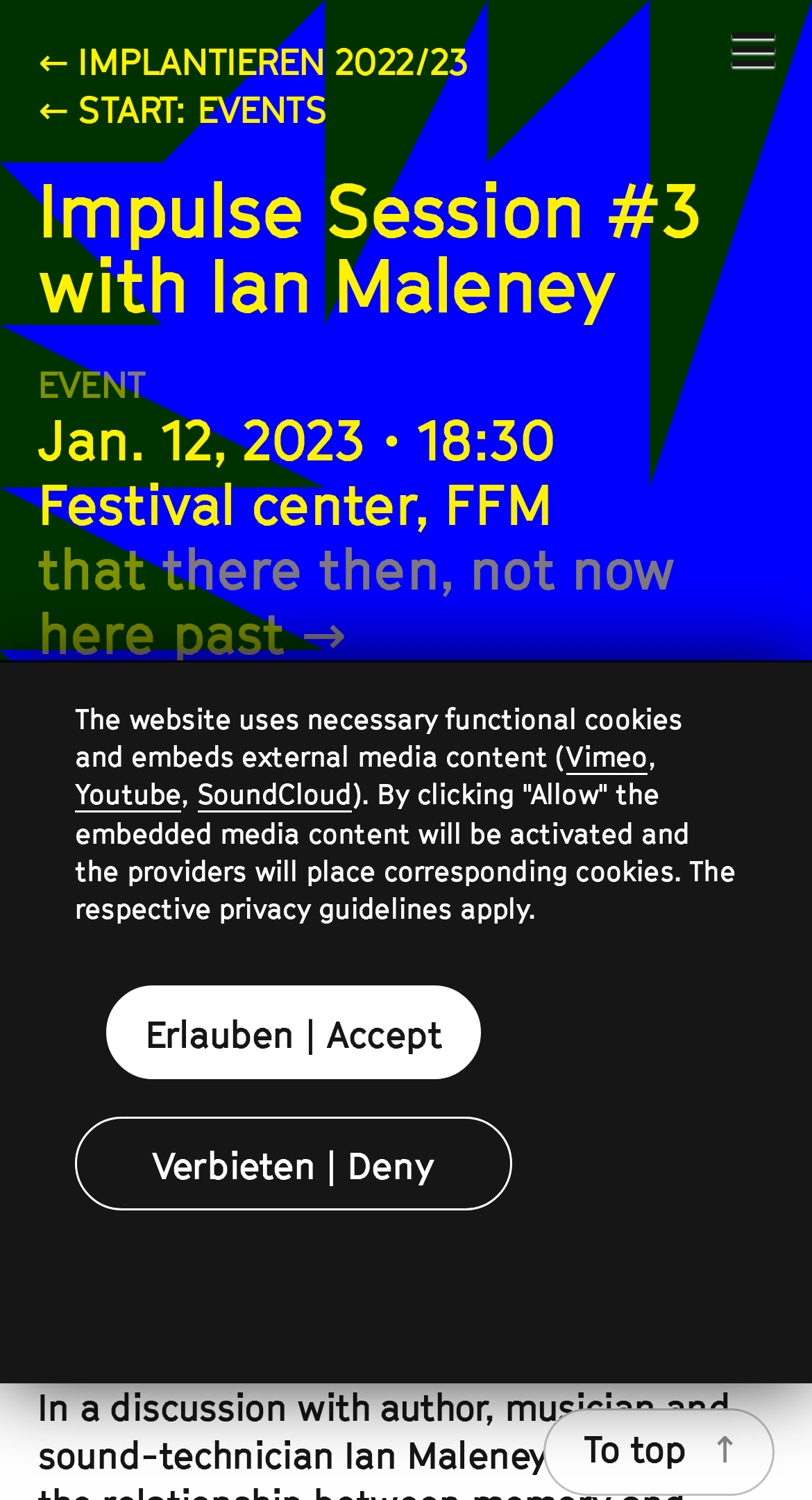Answer the question using only a single word or phrase: 
What is the title of the impulse session?

Impulse Session #3 with Ian Maleney